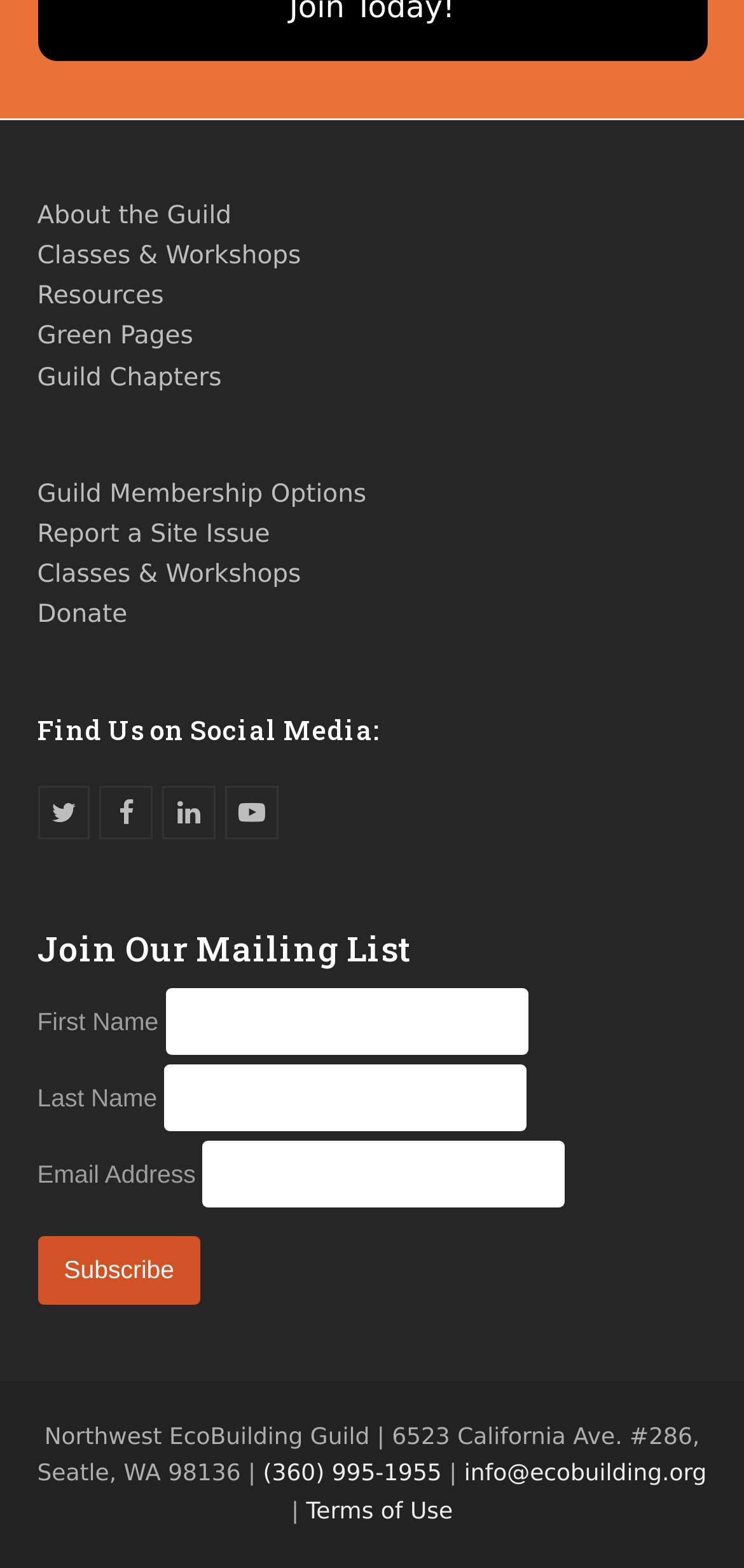What is the phone number of the Northwest EcoBuilding Guild?
Please answer the question with a detailed response using the information from the screenshot.

I found the phone number of the Northwest EcoBuilding Guild at the bottom of the webpage, which is (360) 995-1955.